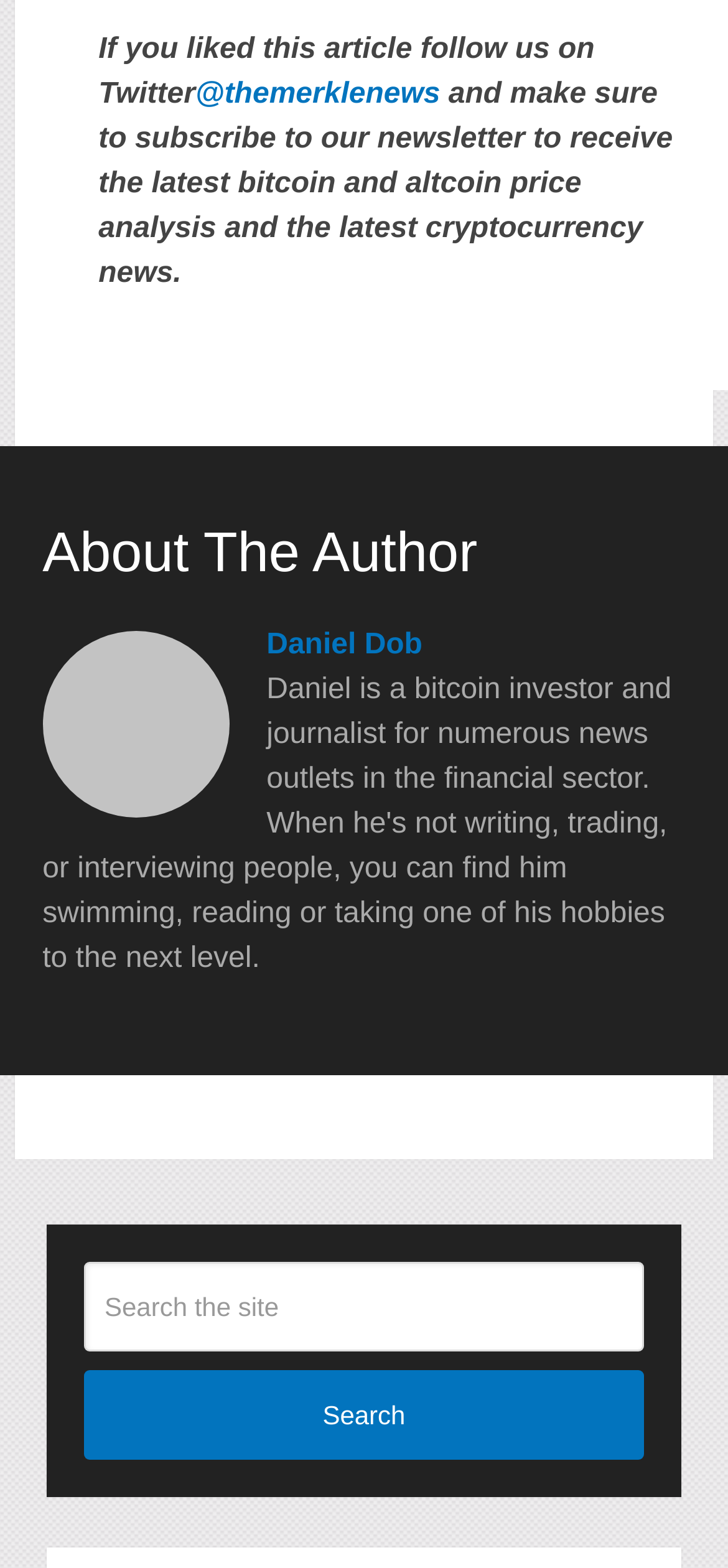Examine the image carefully and respond to the question with a detailed answer: 
What is the author's name?

The author's name can be found in the 'About The Author' section, which is a heading element. The text 'Daniel Dob' is a link element inside the 'About The Author' section, indicating that it is the author's name.